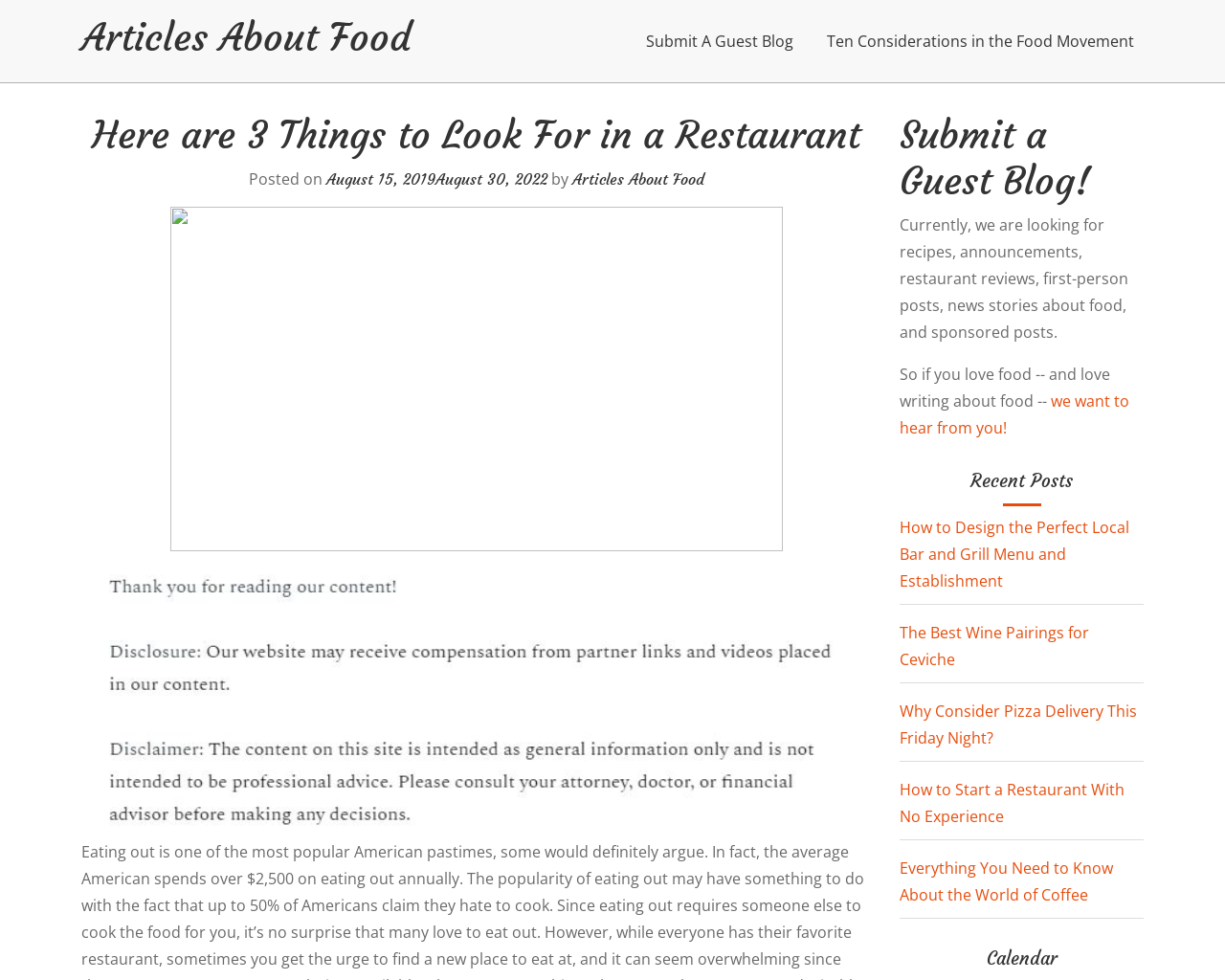Please determine the bounding box coordinates for the element with the description: "Submit a Guest Blog!".

[0.734, 0.113, 0.891, 0.209]